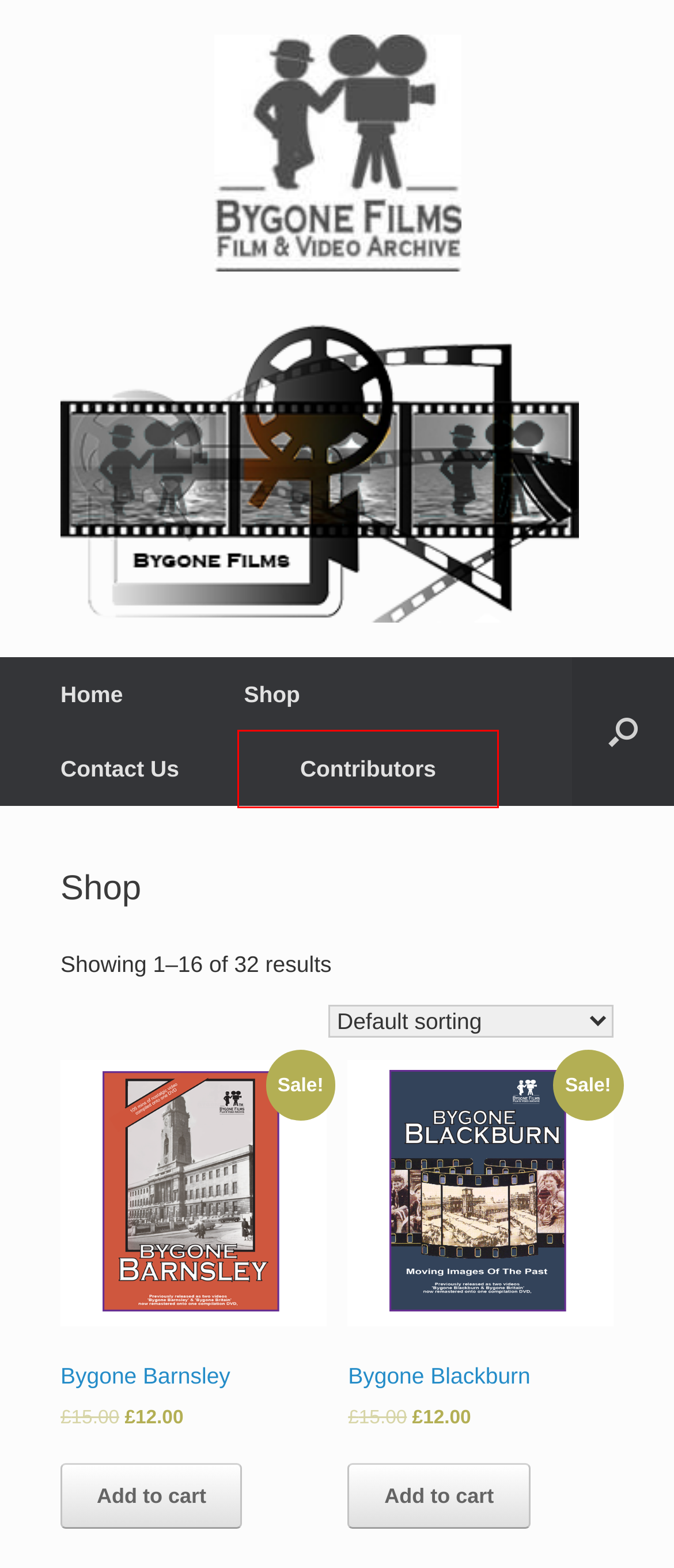You are presented with a screenshot of a webpage with a red bounding box. Select the webpage description that most closely matches the new webpage after clicking the element inside the red bounding box. The options are:
A. Home – BygoneFilms
B. Bygone Huddersfield – BygoneFilms
C. Contributors – BygoneFilms
D. Bygone Blackburn – BygoneFilms
E. Bygone Central London – BygoneFilms
F. Bygone London South West – BygoneFilms
G. Bygone Barnsley – BygoneFilms
H. Bygone Blackpool – BygoneFilms

C